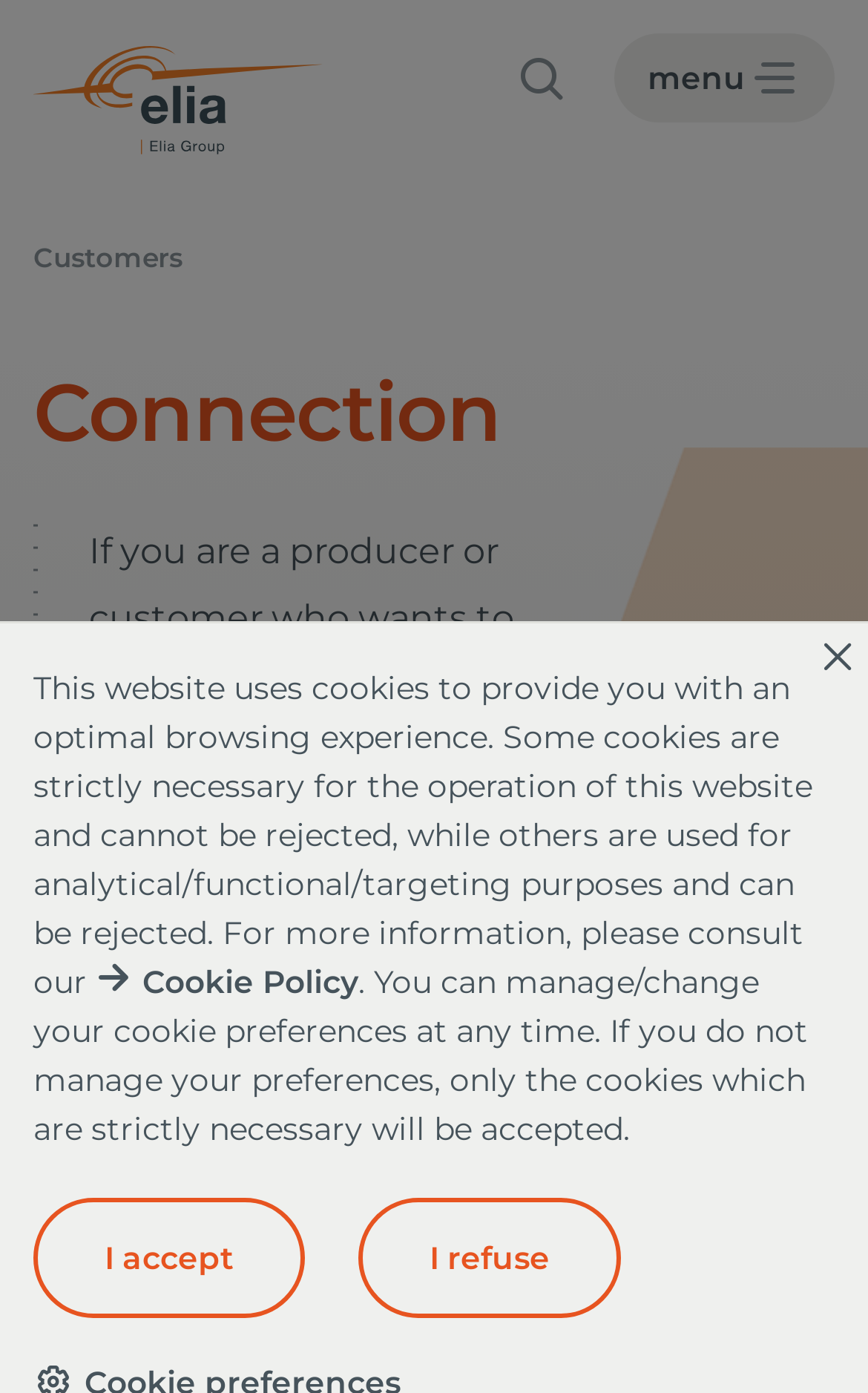Respond with a single word or phrase for the following question: 
What is the text on the top-left link?

Elia